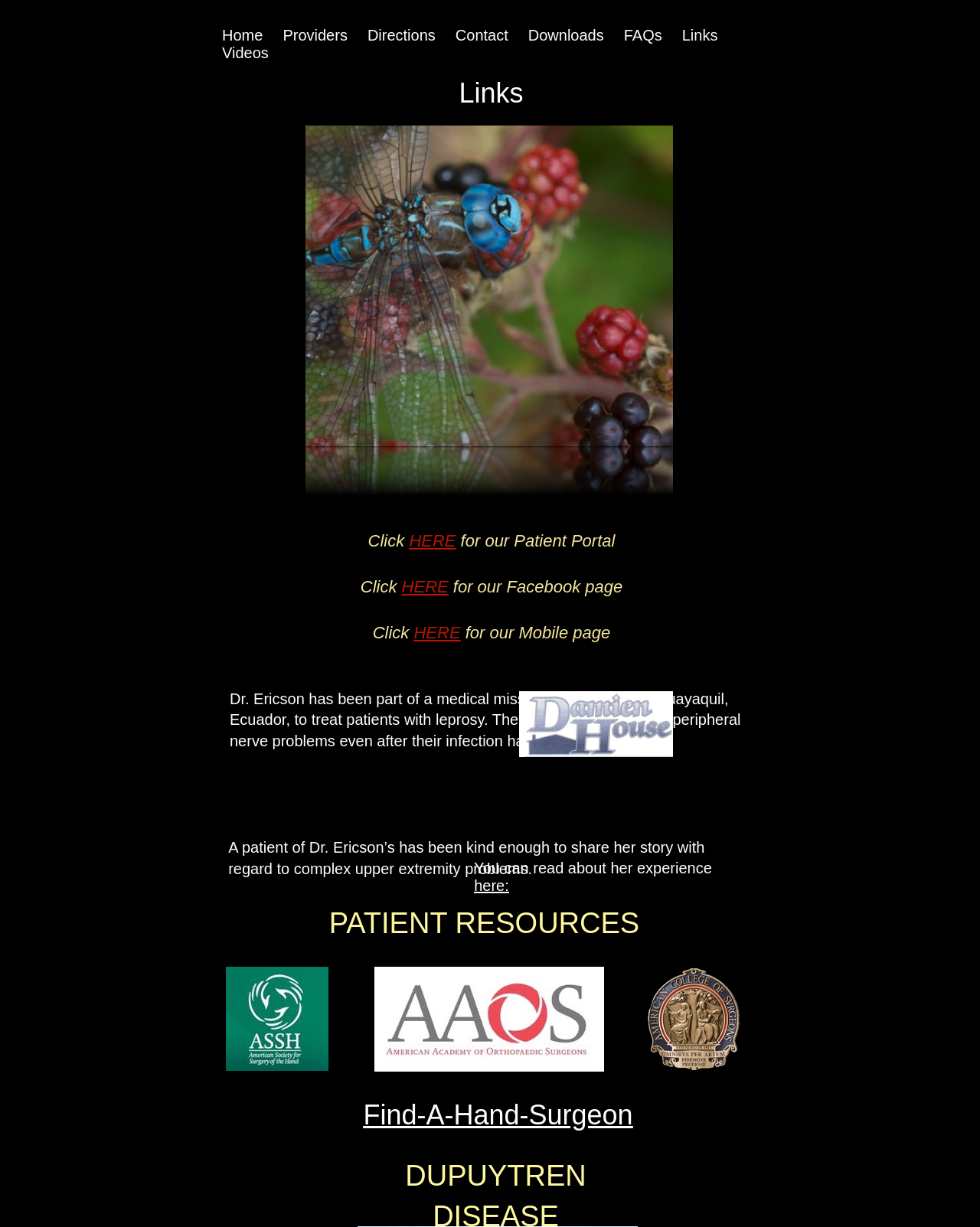What is the name of the doctor mentioned on the webpage?
Utilize the information in the image to give a detailed answer to the question.

The webpage mentions Dr. Ericson in the context of a medical mission to Guayaquil, Ecuador, to treat patients with leprosy.